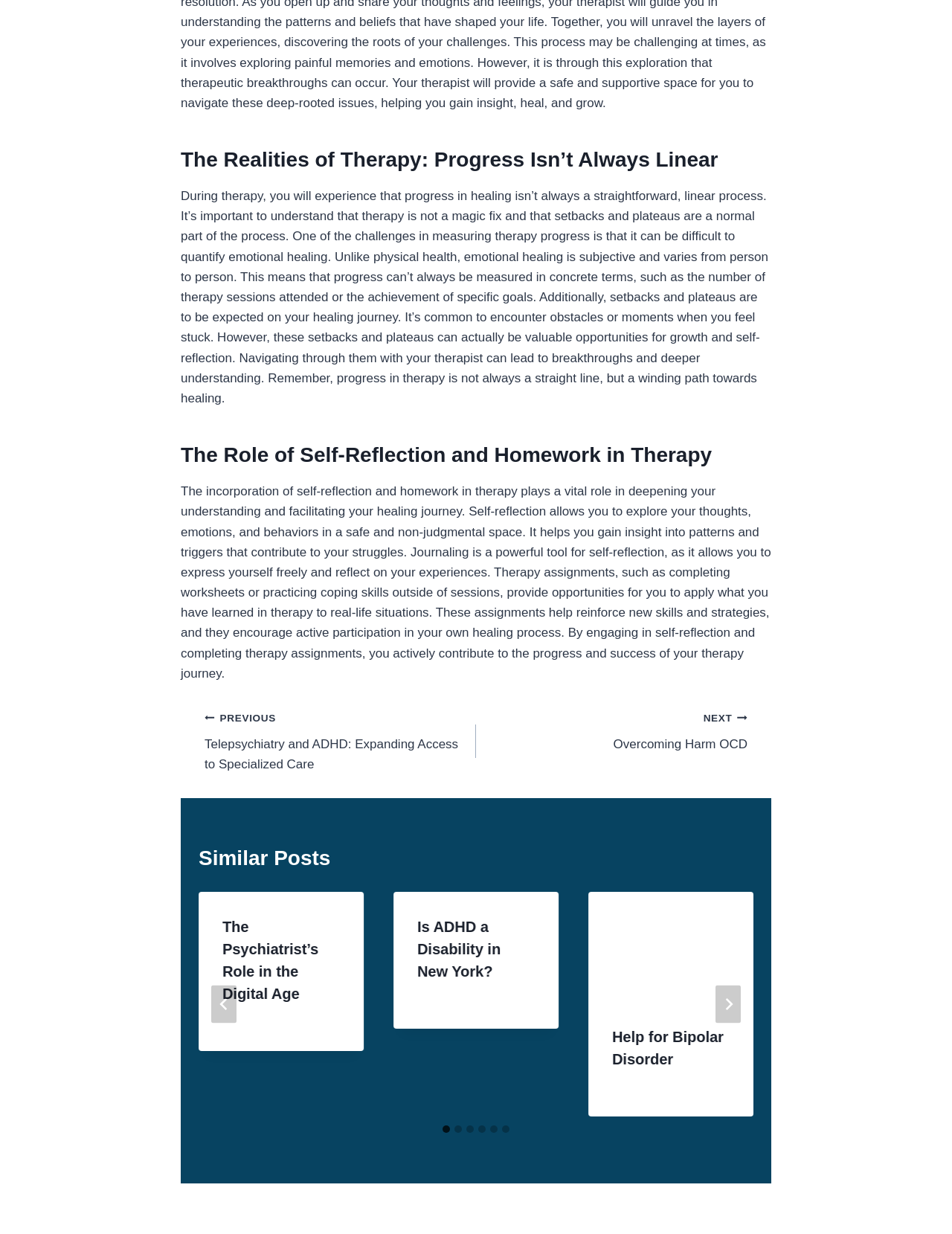Give a one-word or one-phrase response to the question:
What is the next post in the navigation?

Overcoming Harm OCD